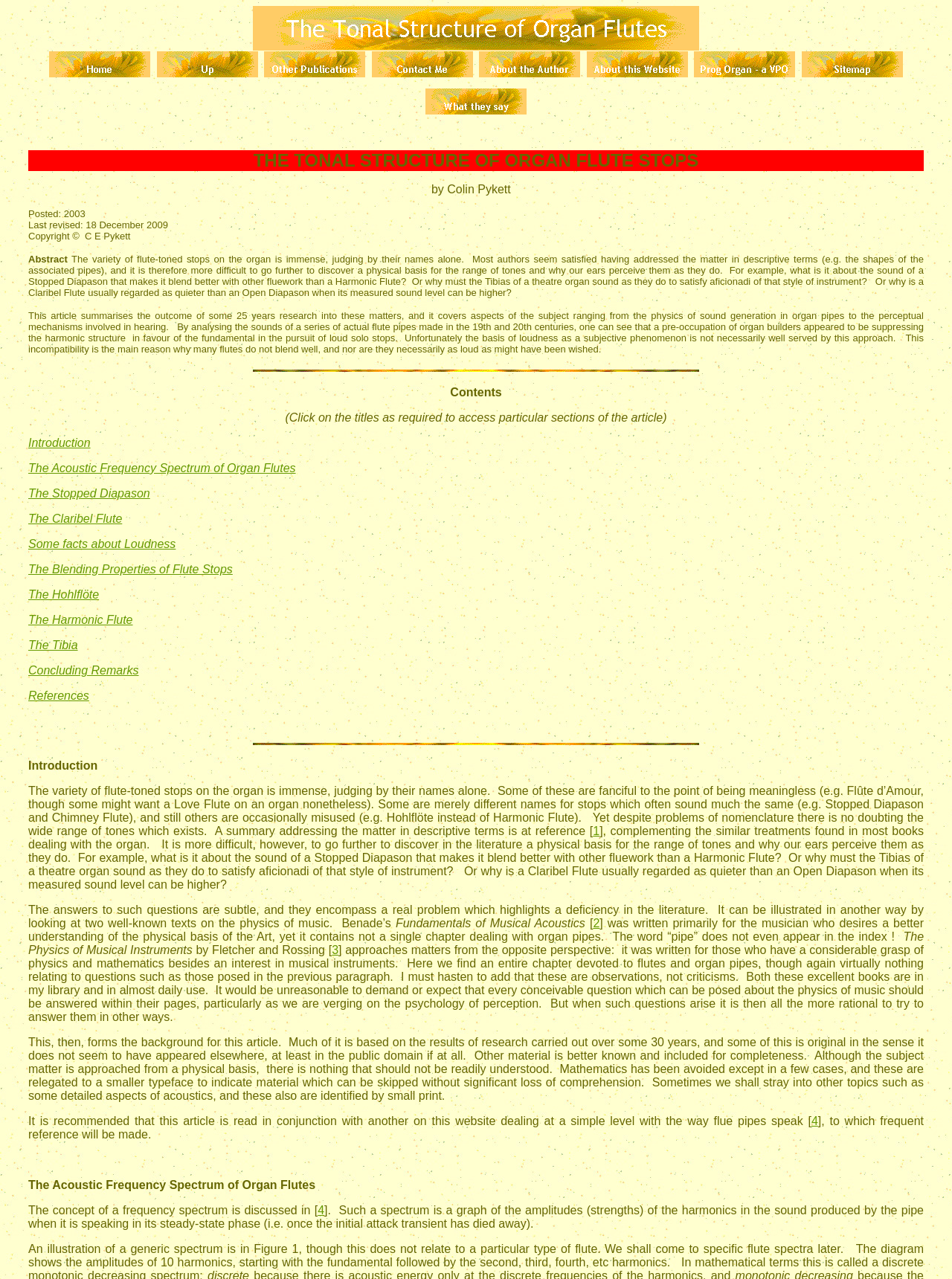Determine the bounding box coordinates of the clickable element necessary to fulfill the instruction: "Click the 'What they say' link". Provide the coordinates as four float numbers within the 0 to 1 range, i.e., [left, top, right, bottom].

[0.445, 0.075, 0.555, 0.085]